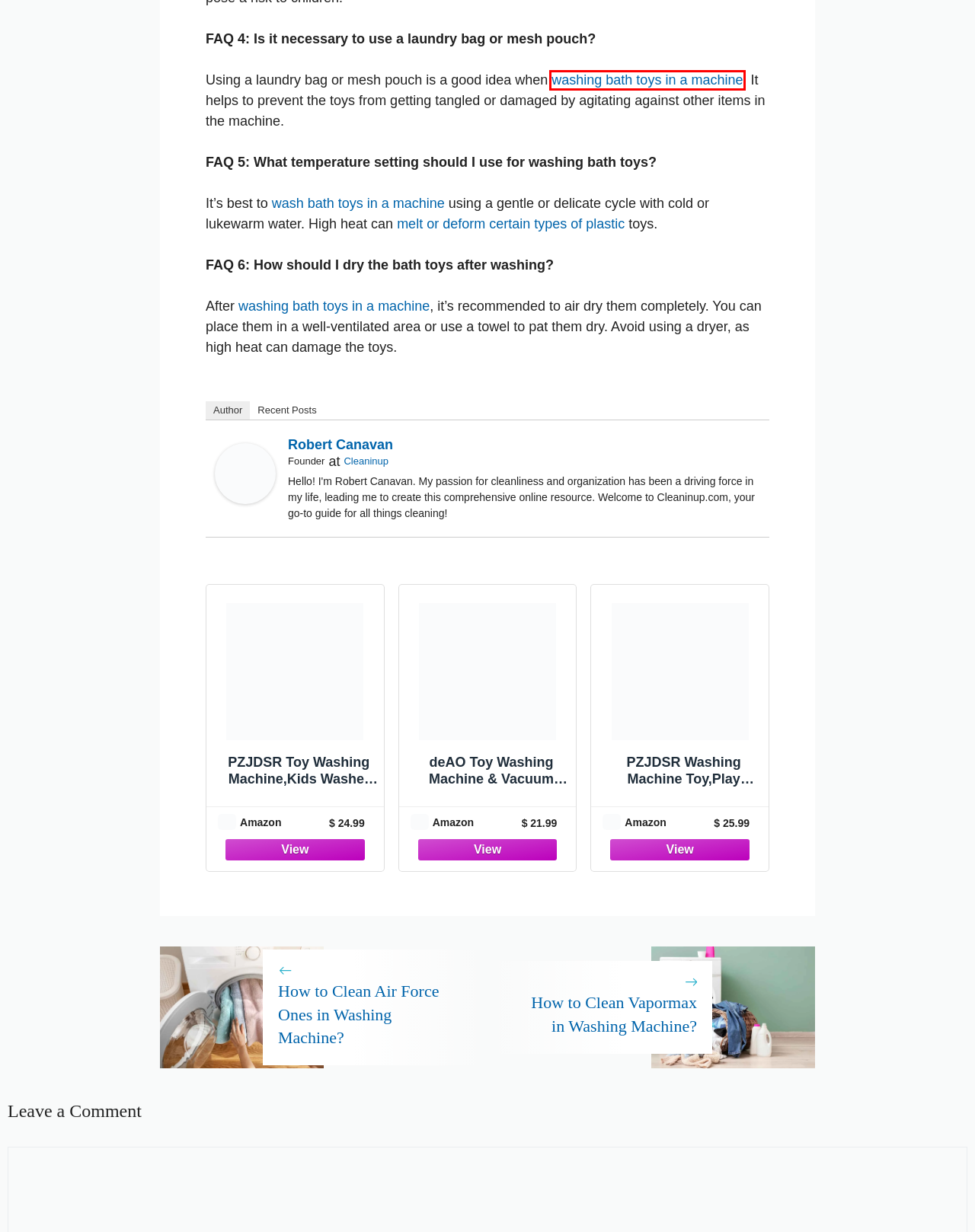You have been given a screenshot of a webpage, where a red bounding box surrounds a UI element. Identify the best matching webpage description for the page that loads after the element in the bounding box is clicked. Options include:
A. How to Clean Rubber Gasket in Washing Machine? - Cleaninup
B. How to Clean Electrolux Washing Machine Filter? - Cleaninup
C. 7 Most Useful Norwex Products: The Ultimate Guide to Eco-Friendly Cleaning Solutions - Cleaninup
D. How to Clean Vapormax in Washing Machine? - Cleaninup
E. How to Clean Melted Plastic From Stove Top? - Cleaninup
F. How to Clean the Soap Dispenser on a Washing Machine? - Cleaninup
G. How to Clean Air Force Ones in Washing Machine? - Cleaninup
H. How to Clean Bosch Washing Machine? - Cleaninup

B